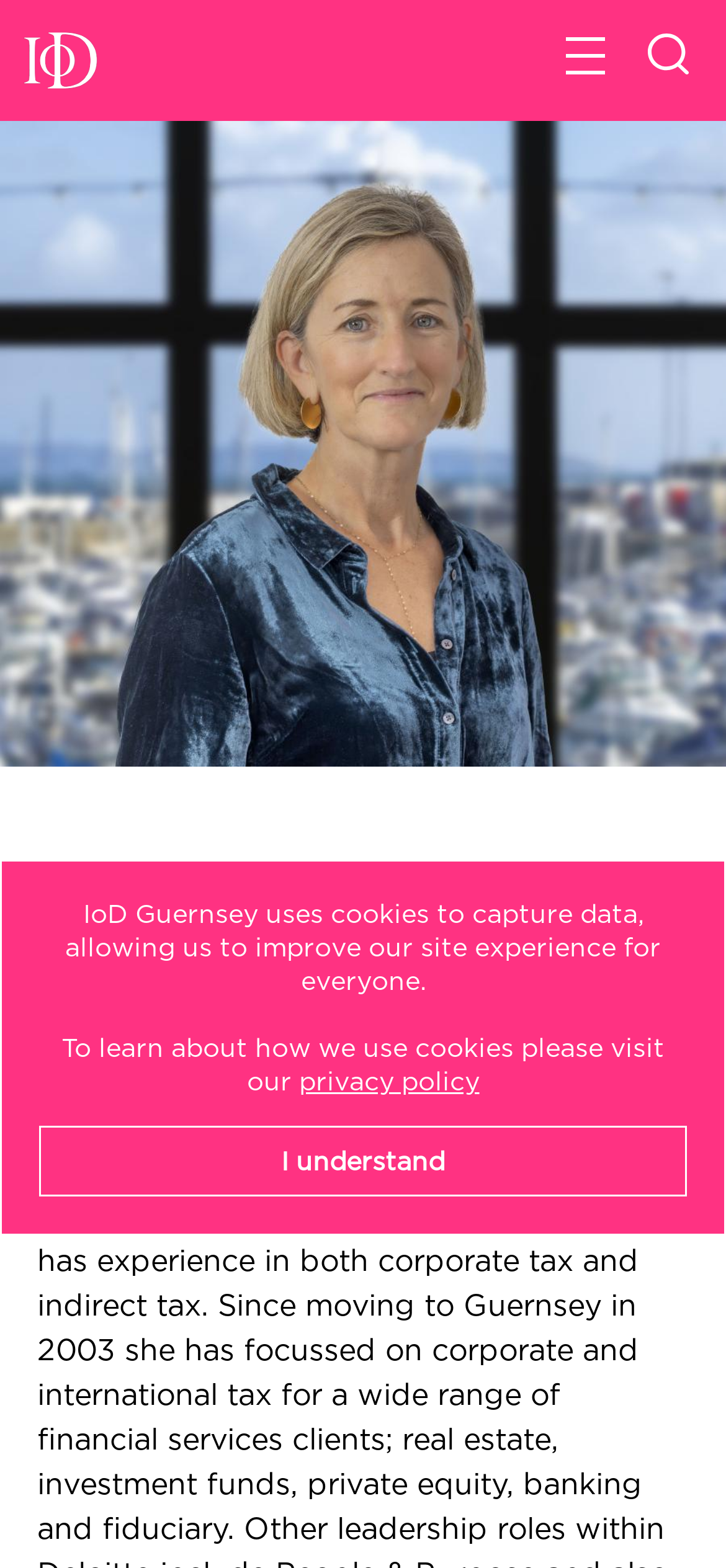What is Jo's profession?
Answer the question in as much detail as possible.

Based on the webpage, Jo is the partner responsible for Deloitte Tax in the Channel Islands, which indicates that her profession is a partner in a tax firm.